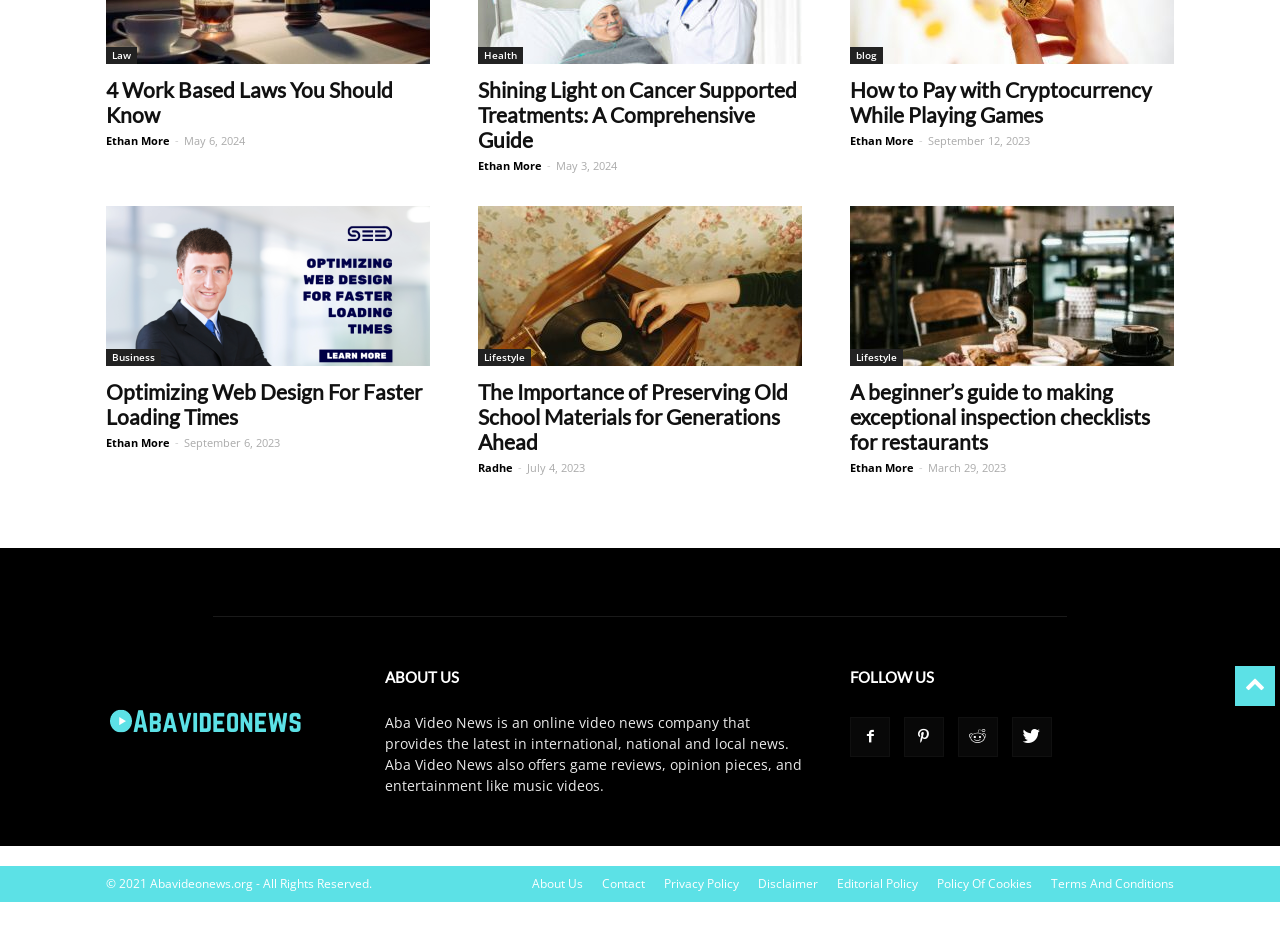Identify the bounding box for the UI element described as: "Law". The coordinates should be four float numbers between 0 and 1, i.e., [left, top, right, bottom].

[0.083, 0.05, 0.107, 0.069]